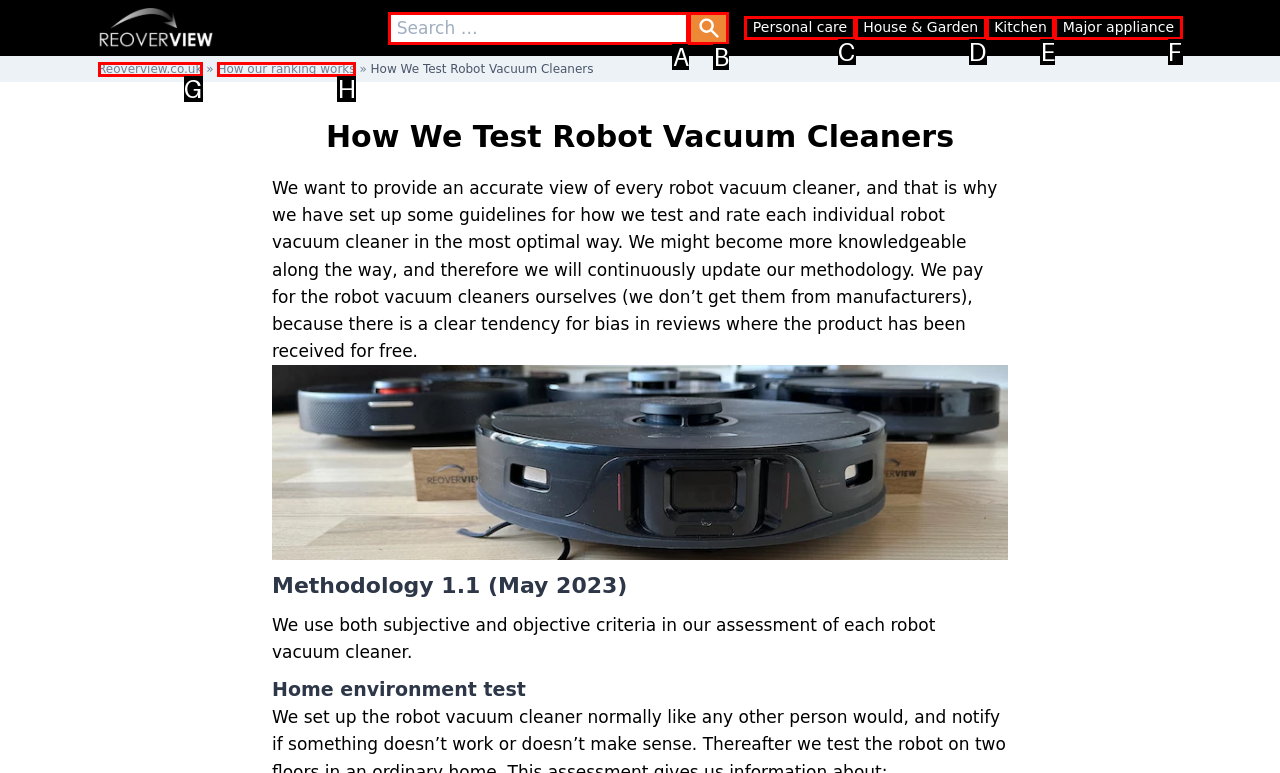Which option should be clicked to execute the following task: Go to Personal care page? Respond with the letter of the selected option.

C